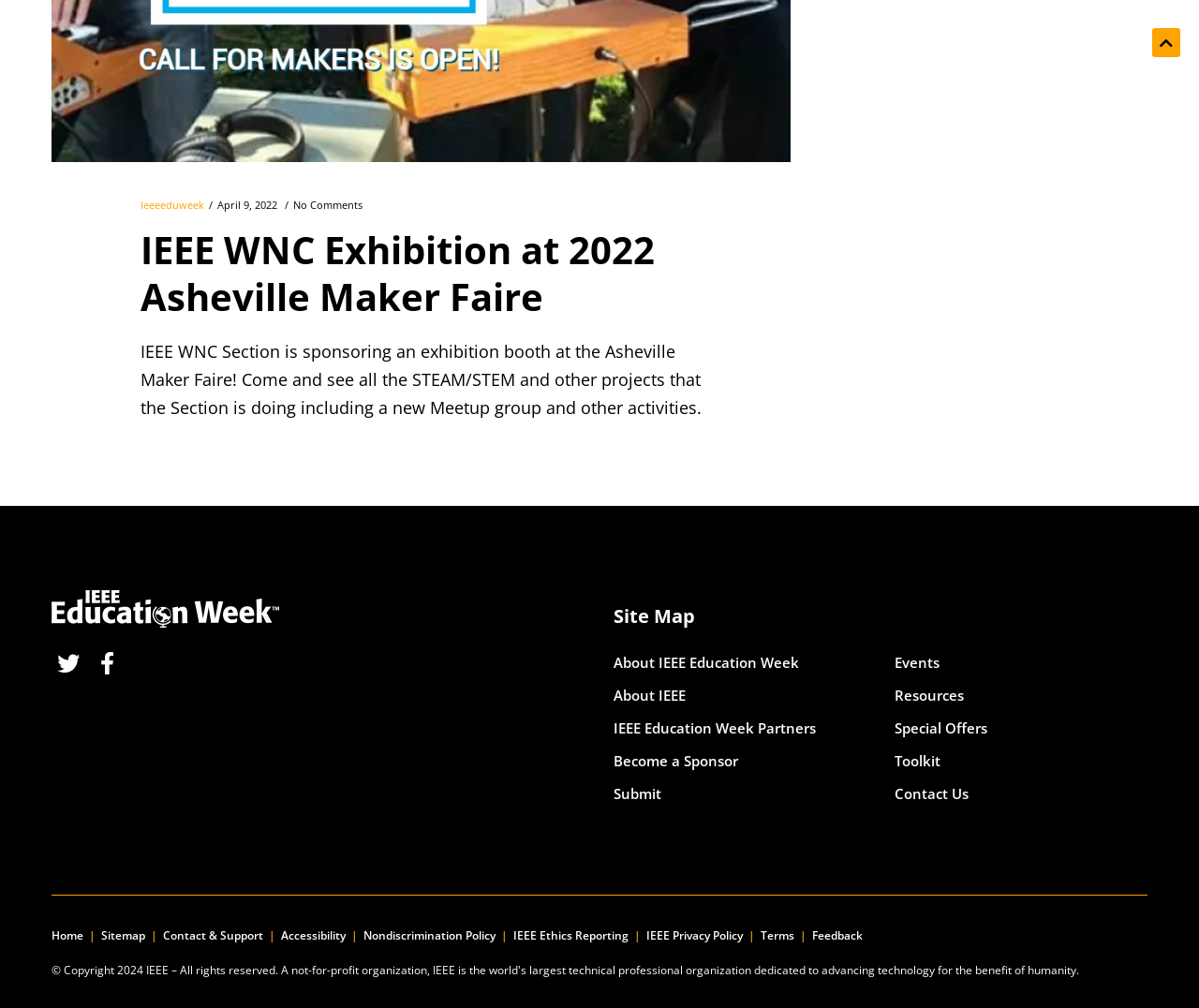Please find the bounding box coordinates of the clickable region needed to complete the following instruction: "Check the Twitter page". The bounding box coordinates must consist of four float numbers between 0 and 1, i.e., [left, top, right, bottom].

[0.043, 0.642, 0.071, 0.675]